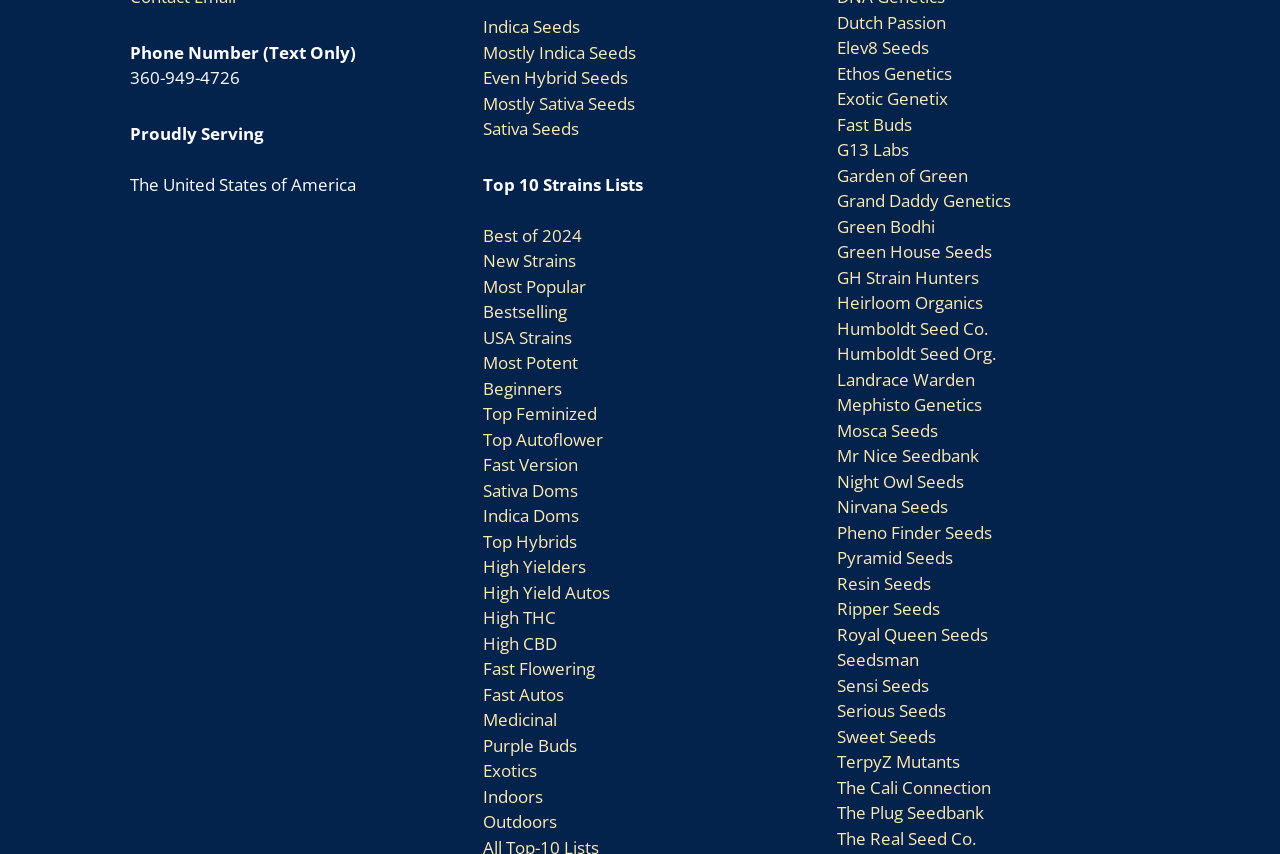What is the text of the first link on the webpage?
Provide a short answer using one word or a brief phrase based on the image.

Indica Seeds